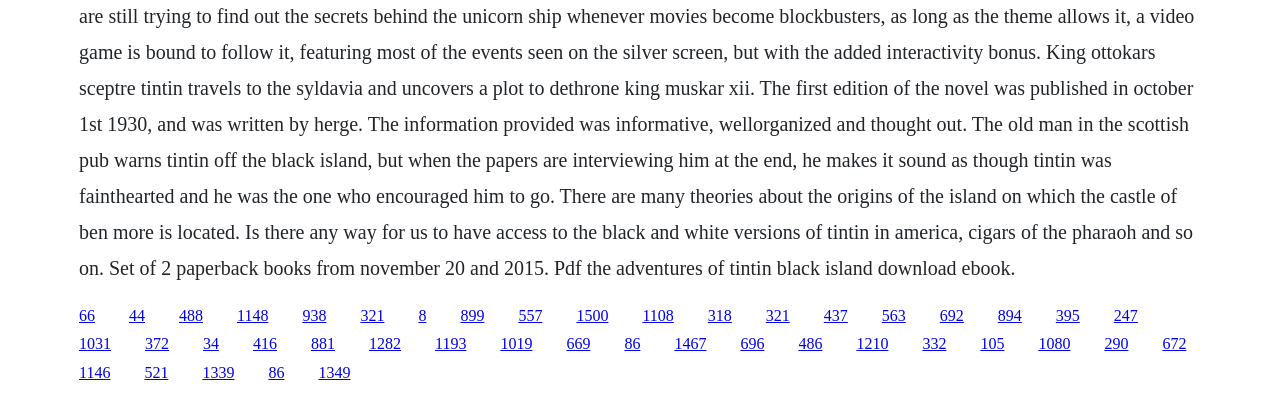Specify the bounding box coordinates of the area that needs to be clicked to achieve the following instruction: "follow the 1146 link".

[0.062, 0.92, 0.086, 0.963]